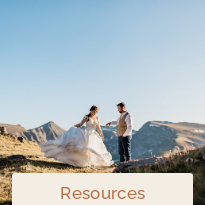Respond to the following query with just one word or a short phrase: 
What is the bride wearing?

a flowing white gown